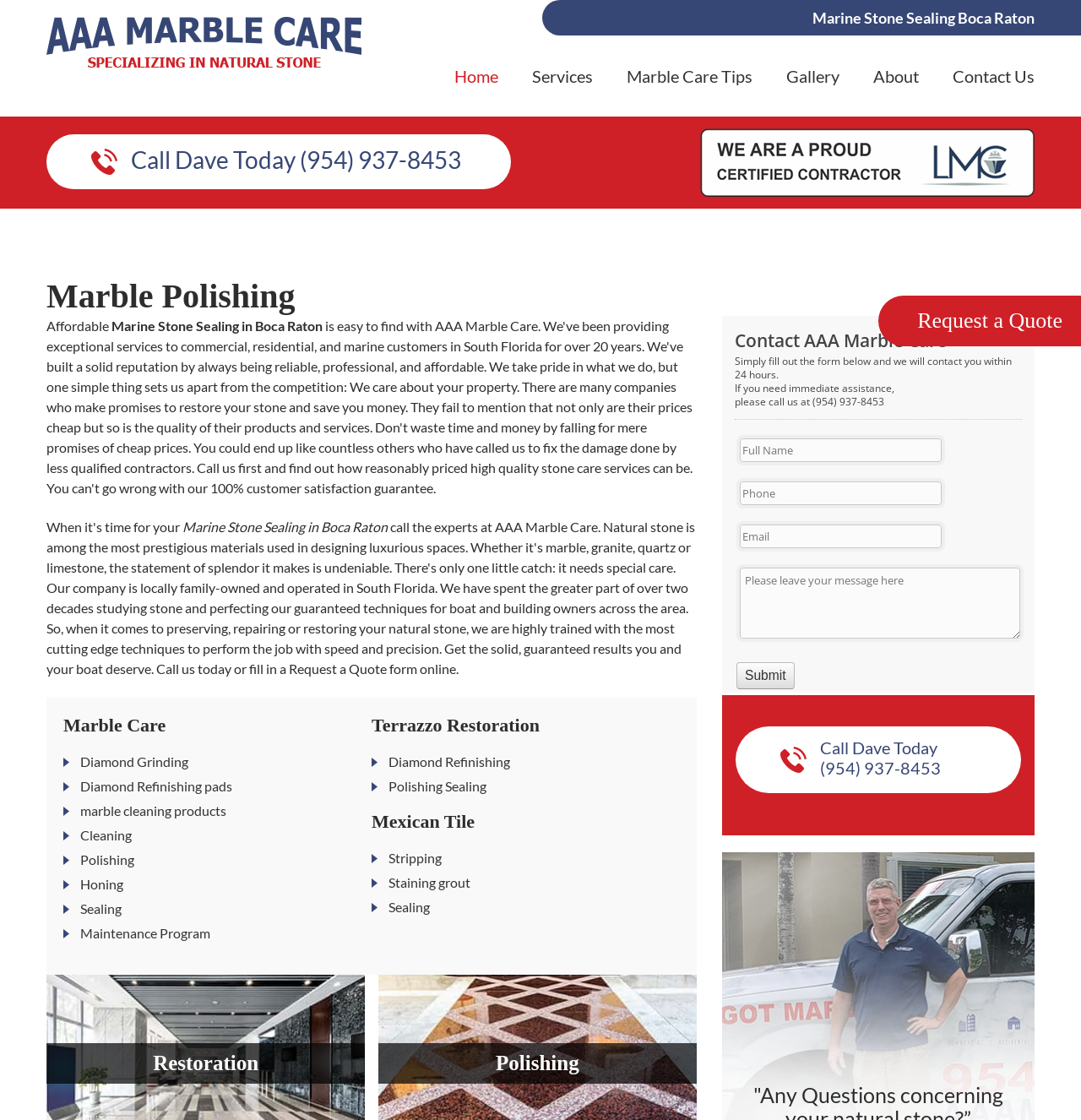Identify the bounding box for the UI element described as: "Gallery". Ensure the coordinates are four float numbers between 0 and 1, formatted as [left, top, right, bottom].

[0.727, 0.059, 0.777, 0.104]